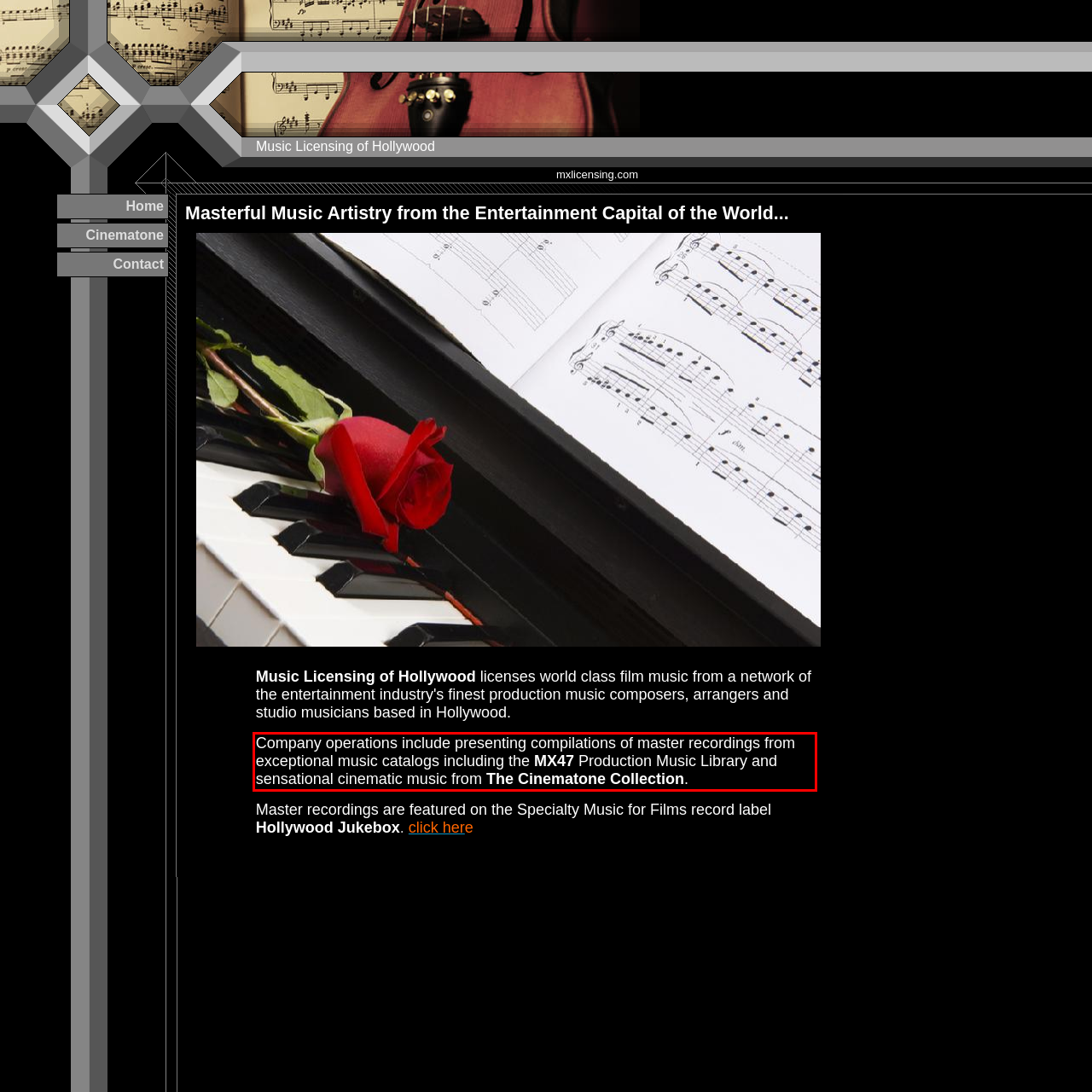You are given a webpage screenshot with a red bounding box around a UI element. Extract and generate the text inside this red bounding box.

Company operations include presenting compilations of master recordings from exceptional music catalogs including the MX47 Production Music Library and sensational cinematic music from The Cinematone Collection.